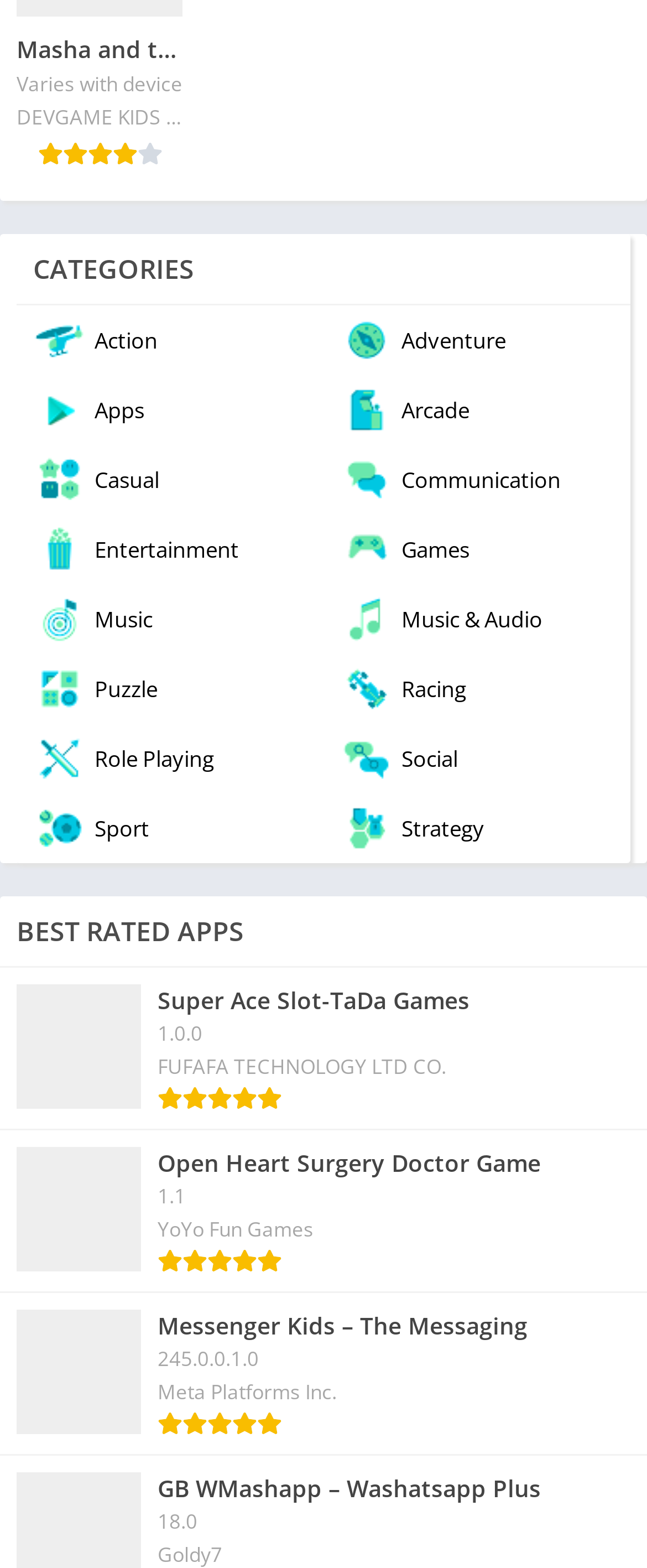Give a concise answer using only one word or phrase for this question:
What is the purpose of the auto-renewal feature?

Automatic subscription renewal